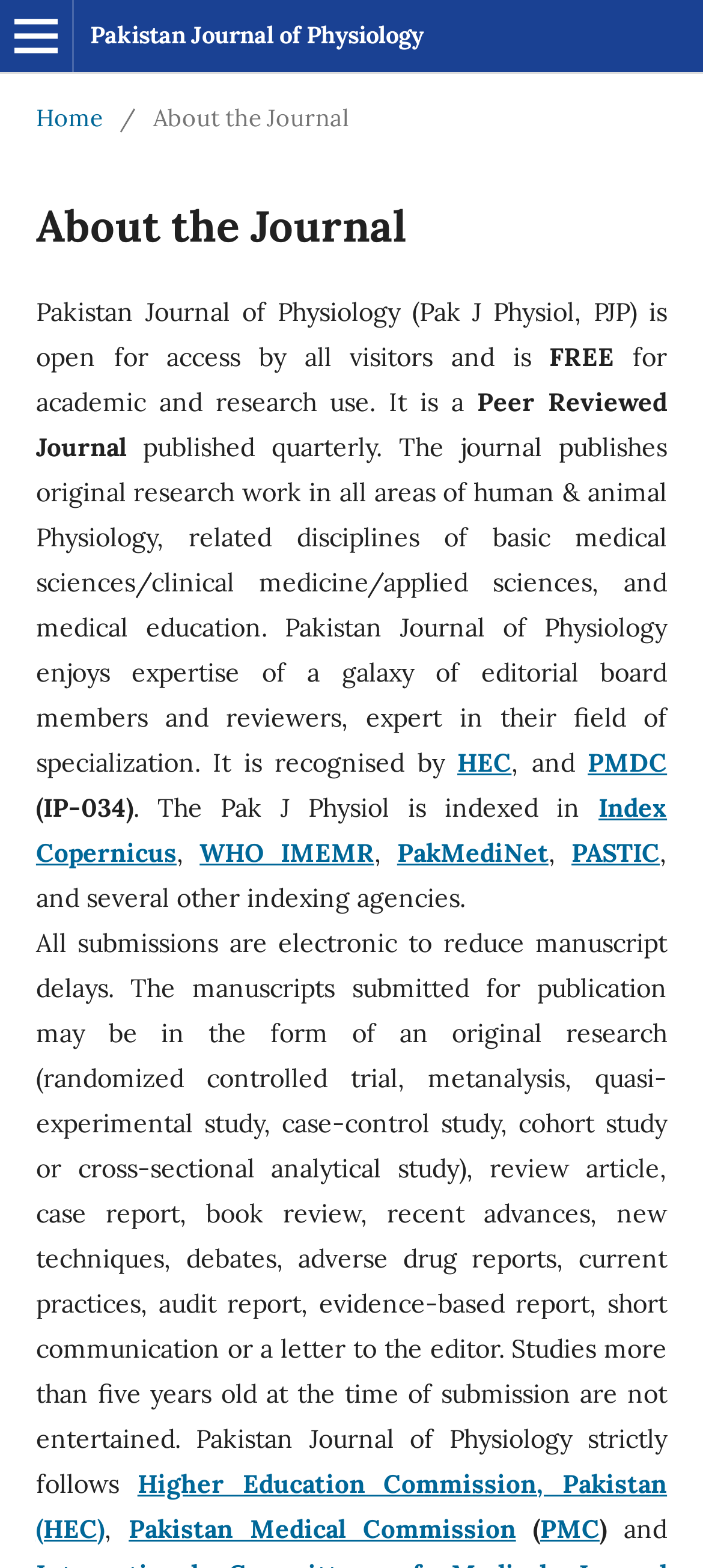Elaborate on the information and visuals displayed on the webpage.

The webpage is about the Pakistan Journal of Physiology, a peer-reviewed journal that publishes original research work in human and animal physiology, related disciplines, and medical education. 

At the top left corner, there is a button to open the menu. Next to it, there is a link to the journal's homepage. Below these elements, there is a navigation section that indicates the current page, "About the Journal", with a breadcrumb trail showing the path from the homepage.

The main content of the page is divided into several sections. The first section introduces the journal, stating that it is open for access by all visitors and is free for academic and research use. This section also mentions that the journal is peer-reviewed and published quarterly.

The next section provides more information about the journal's scope and editorial board. It mentions that the journal publishes original research work in various areas of physiology and related disciplines, and that it has a galaxy of editorial board members and reviewers who are experts in their fields.

Following this, there are links to several indexing agencies, including HEC, PMDC, Index Copernicus, WHO IMEMR, PakMediNet, and PASTIC. These links are listed horizontally, with commas separating them.

The page then describes the journal's submission process, stating that all submissions are electronic to reduce manuscript delays. It lists the various types of manuscripts that can be submitted, including original research, review articles, case reports, and letters to the editor.

Finally, the page mentions that the journal strictly follows the guidelines of the Higher Education Commission, Pakistan, and the Pakistan Medical Commission. There are links to these organizations at the bottom of the page.